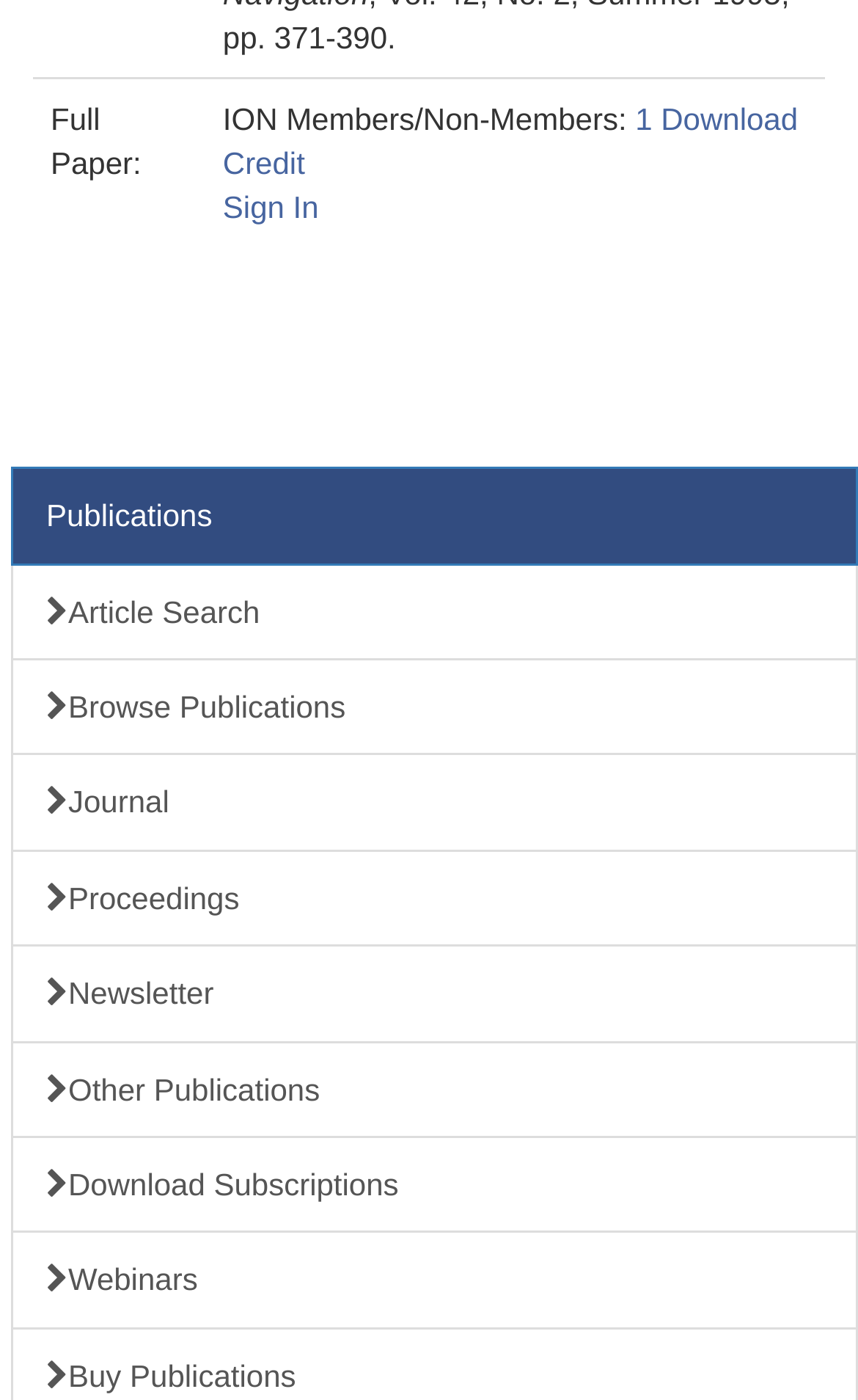Predict the bounding box coordinates of the UI element that matches this description: "Download Subscriptions". The coordinates should be in the format [left, top, right, bottom] with each value between 0 and 1.

[0.013, 0.811, 1.0, 0.881]